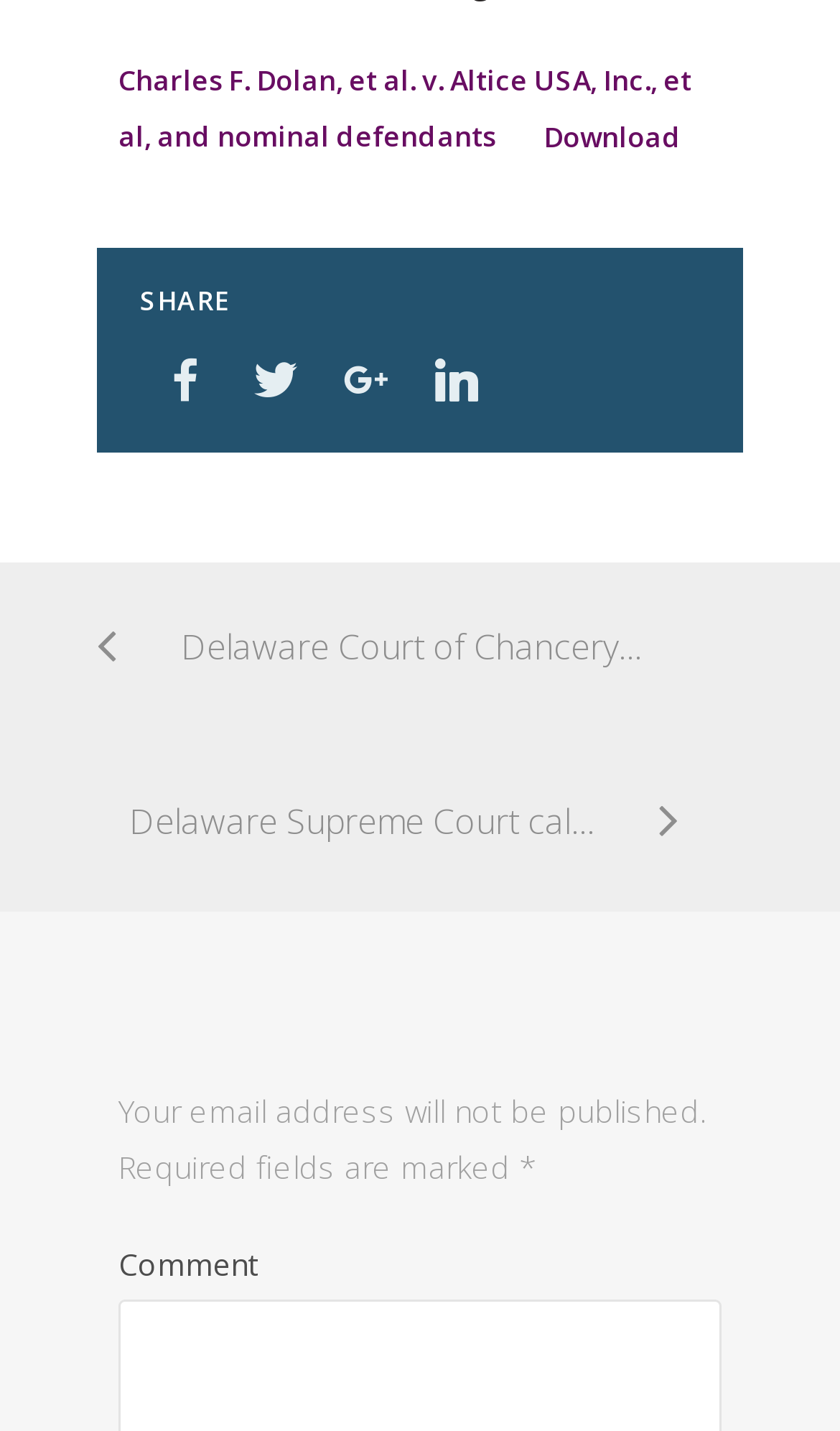Give a short answer using one word or phrase for the question:
What is the purpose of the text 'Your email address will not be published.'?

To inform users about email privacy